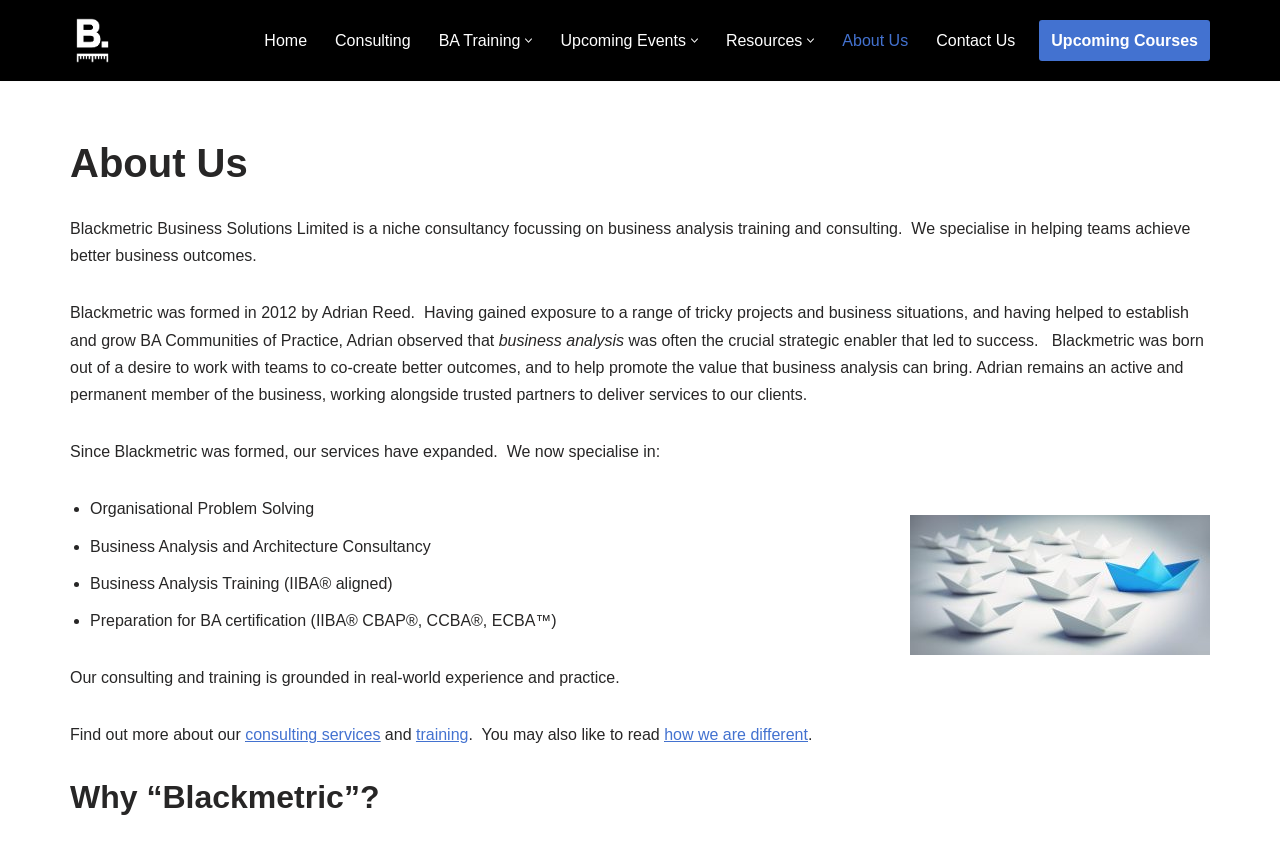Locate the bounding box coordinates of the area that needs to be clicked to fulfill the following instruction: "Click the 'Home' link". The coordinates should be in the format of four float numbers between 0 and 1, namely [left, top, right, bottom].

[0.207, 0.032, 0.24, 0.063]